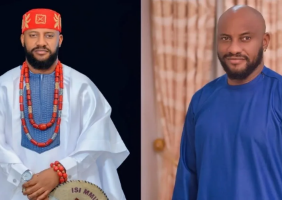Is Yul Edochie advising against hate?
Answer briefly with a single word or phrase based on the image.

Yes